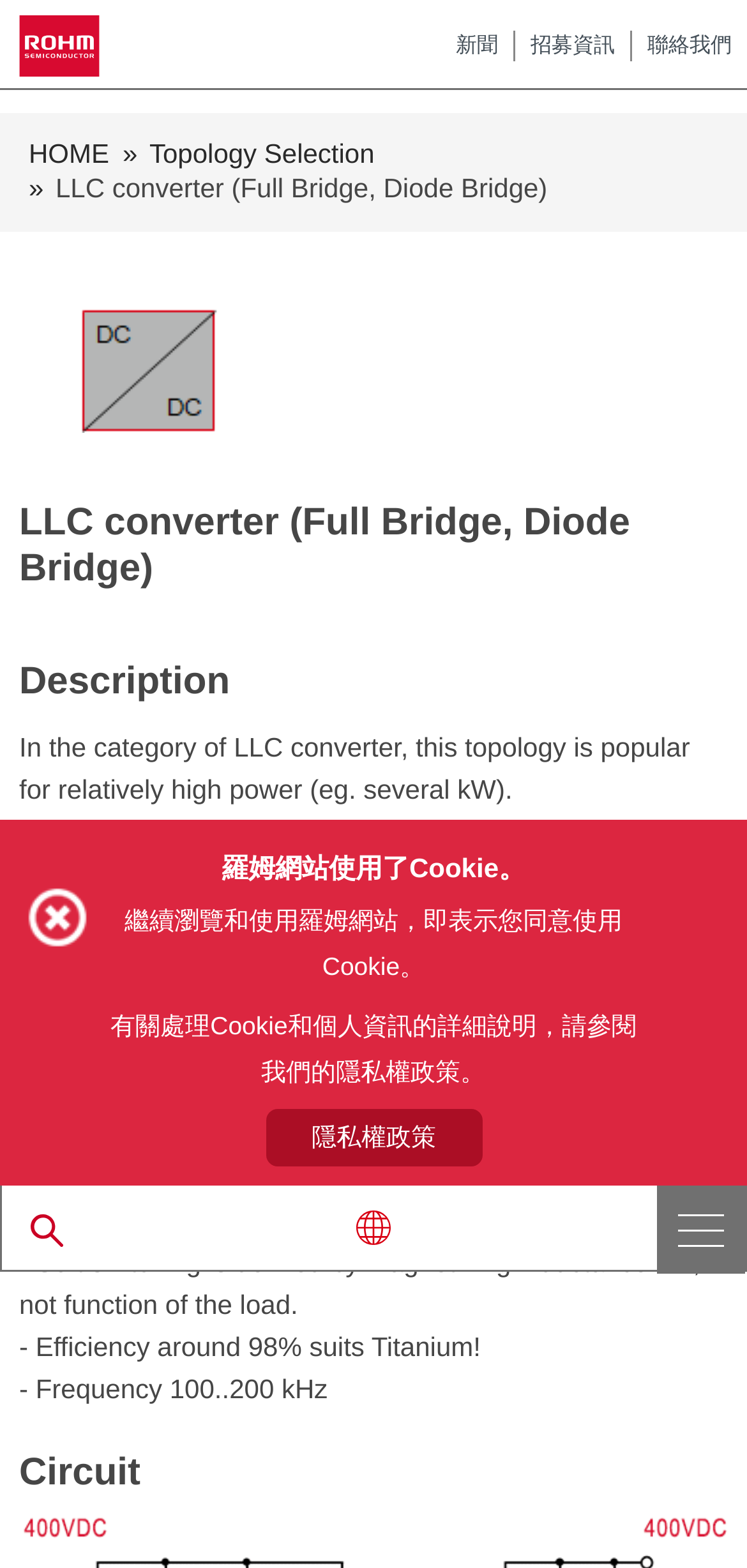What is the type of converter described on this webpage? From the image, respond with a single word or brief phrase.

LLC converter